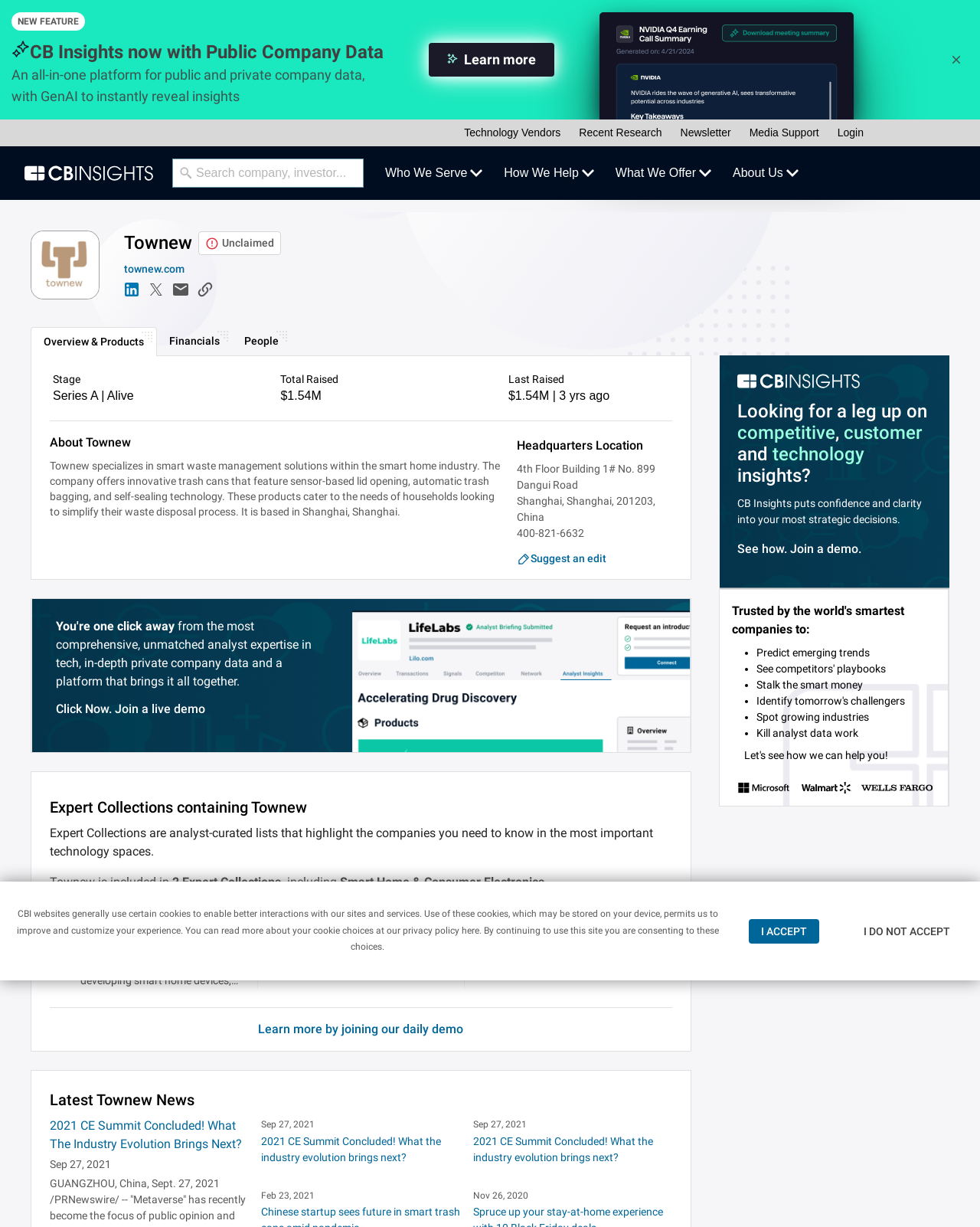What is Townew's industry?
Using the image, respond with a single word or phrase.

Smart Home